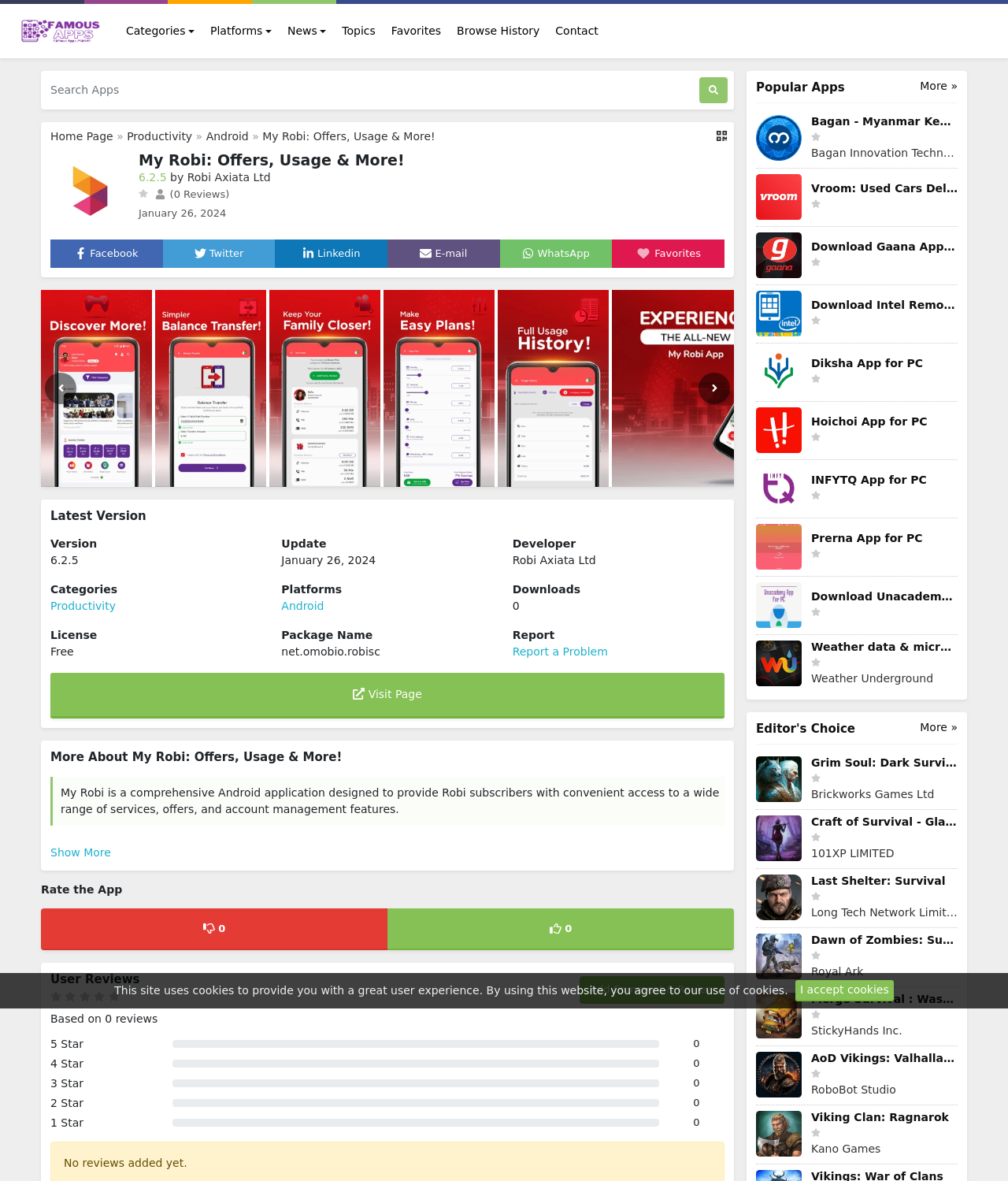Based on the element description Hoichoi App for PC, identify the bounding box coordinates for the UI element. The coordinates should be in the format (top-left x, top-left y, bottom-right x, bottom-right y) and within the 0 to 1 range.

[0.75, 0.345, 0.95, 0.384]